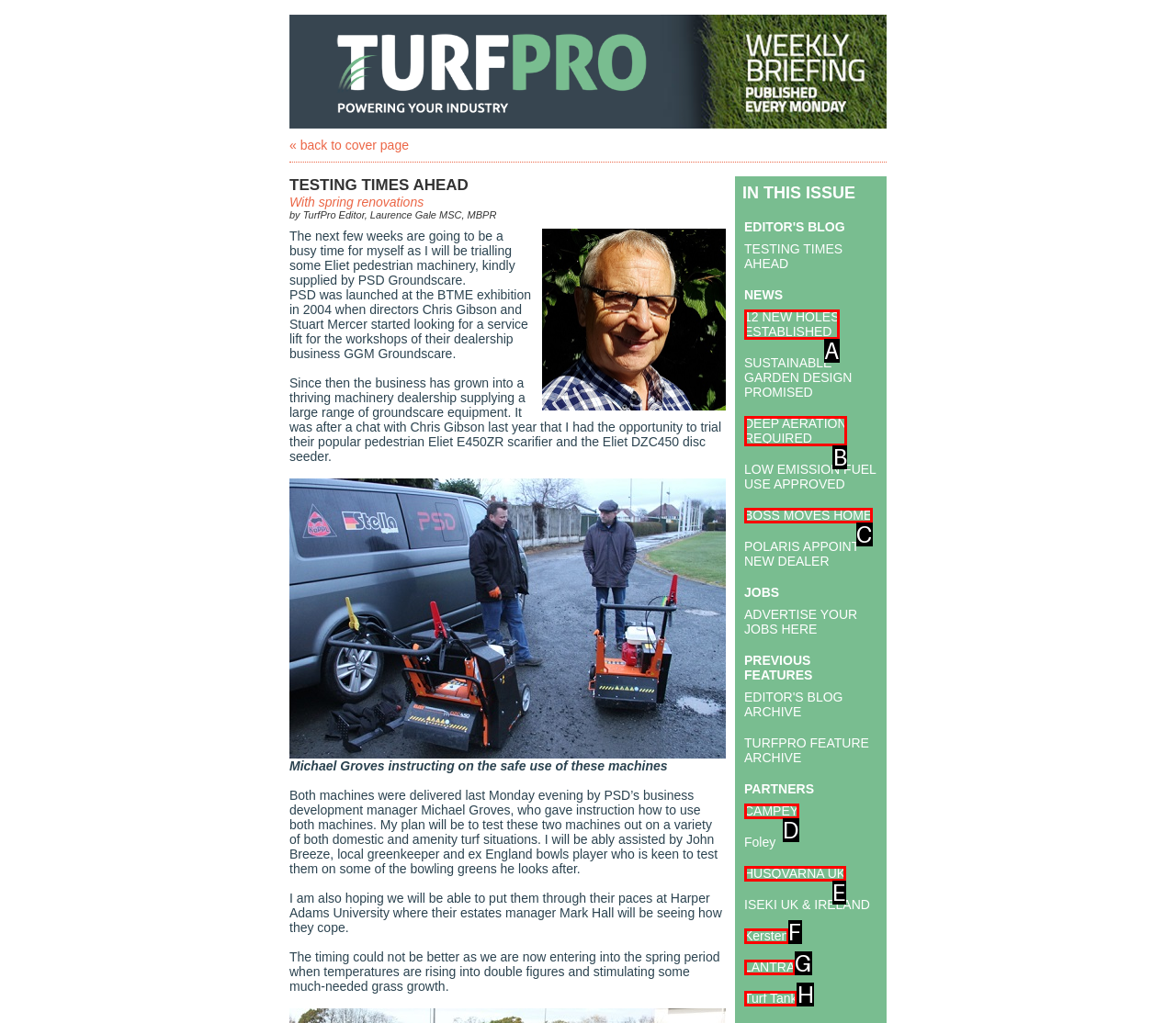Identify the letter corresponding to the UI element that matches this description: Turf Tank
Answer using only the letter from the provided options.

H